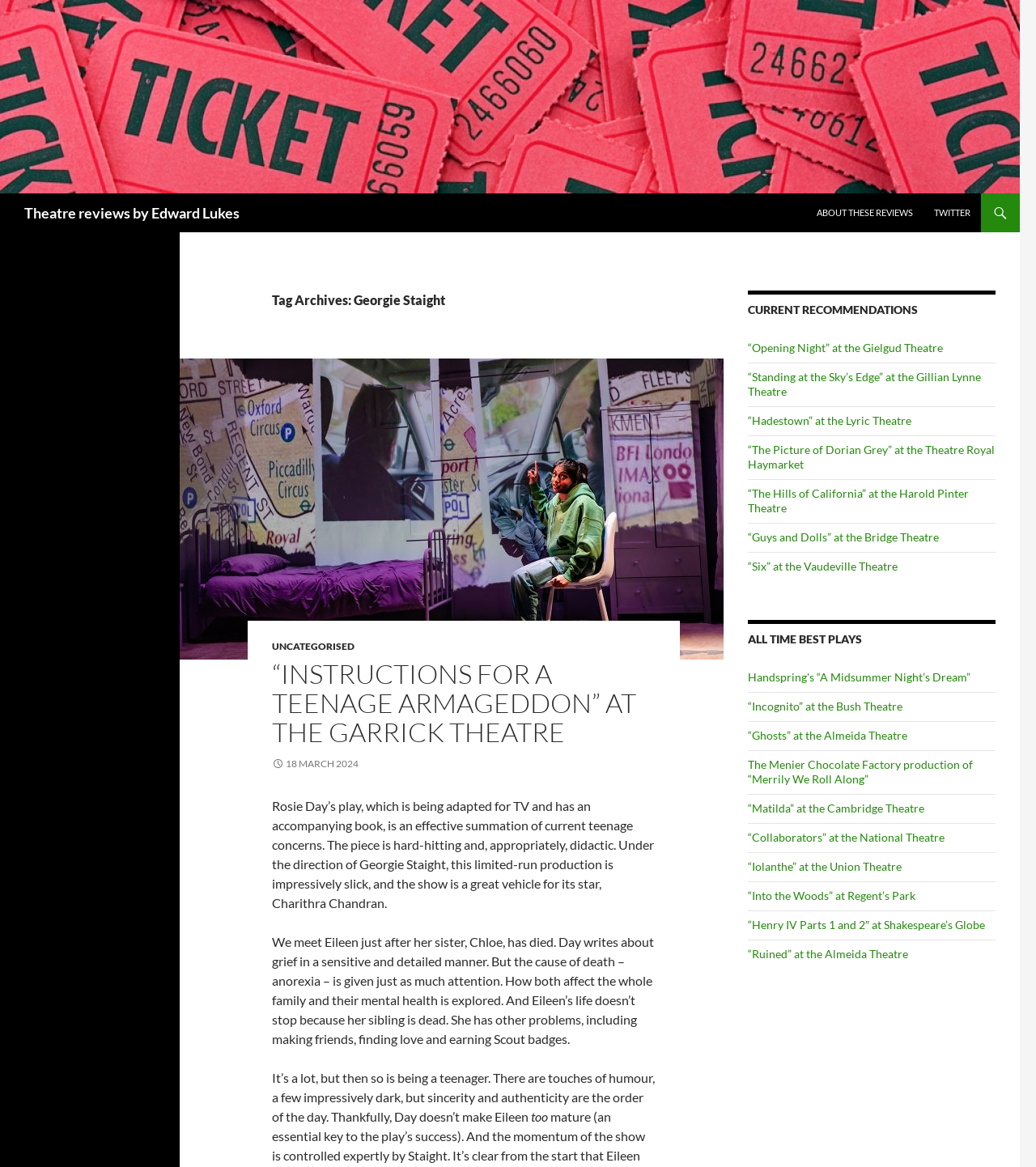Given the following UI element description: "parent_node: UNCATEGORISED", find the bounding box coordinates in the webpage screenshot.

[0.173, 0.307, 0.698, 0.565]